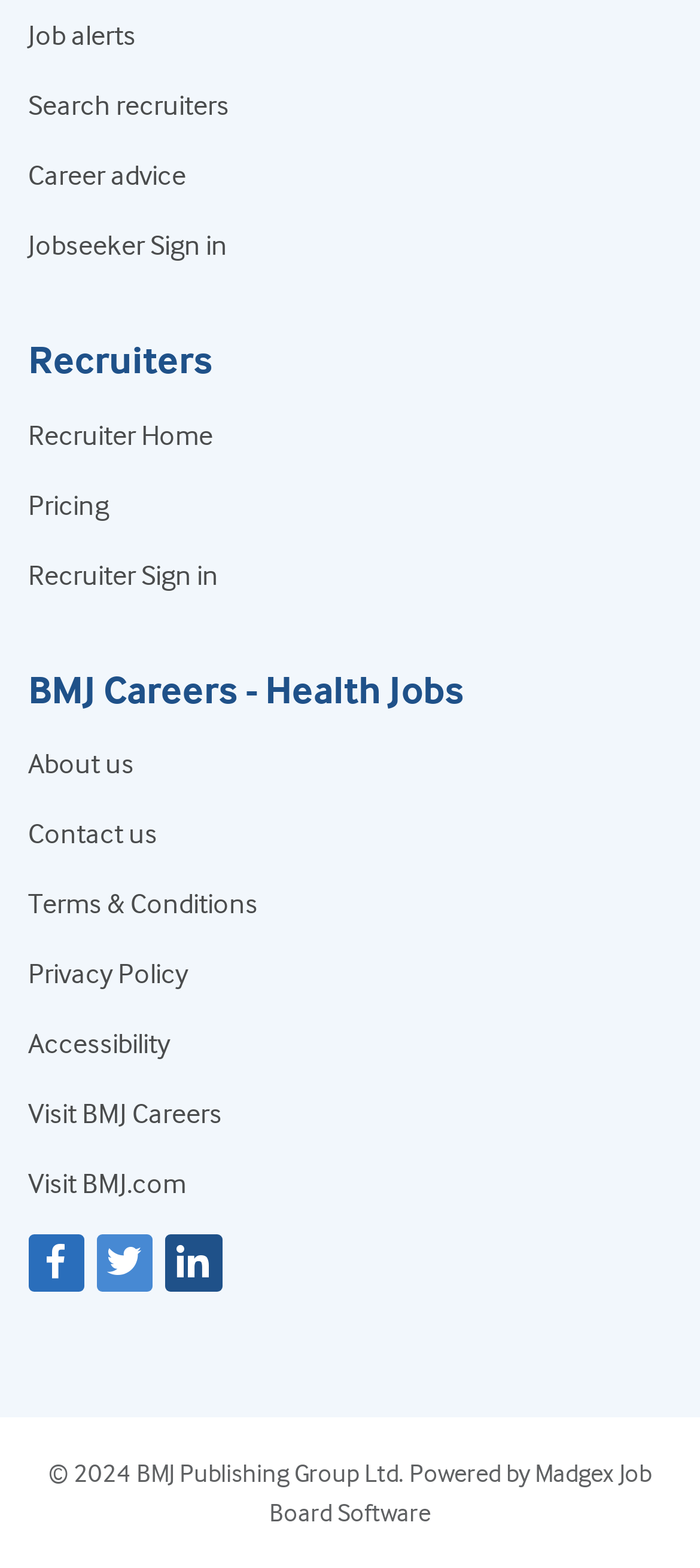Determine the bounding box coordinates of the clickable region to follow the instruction: "Search for recruiters".

[0.04, 0.057, 0.327, 0.078]